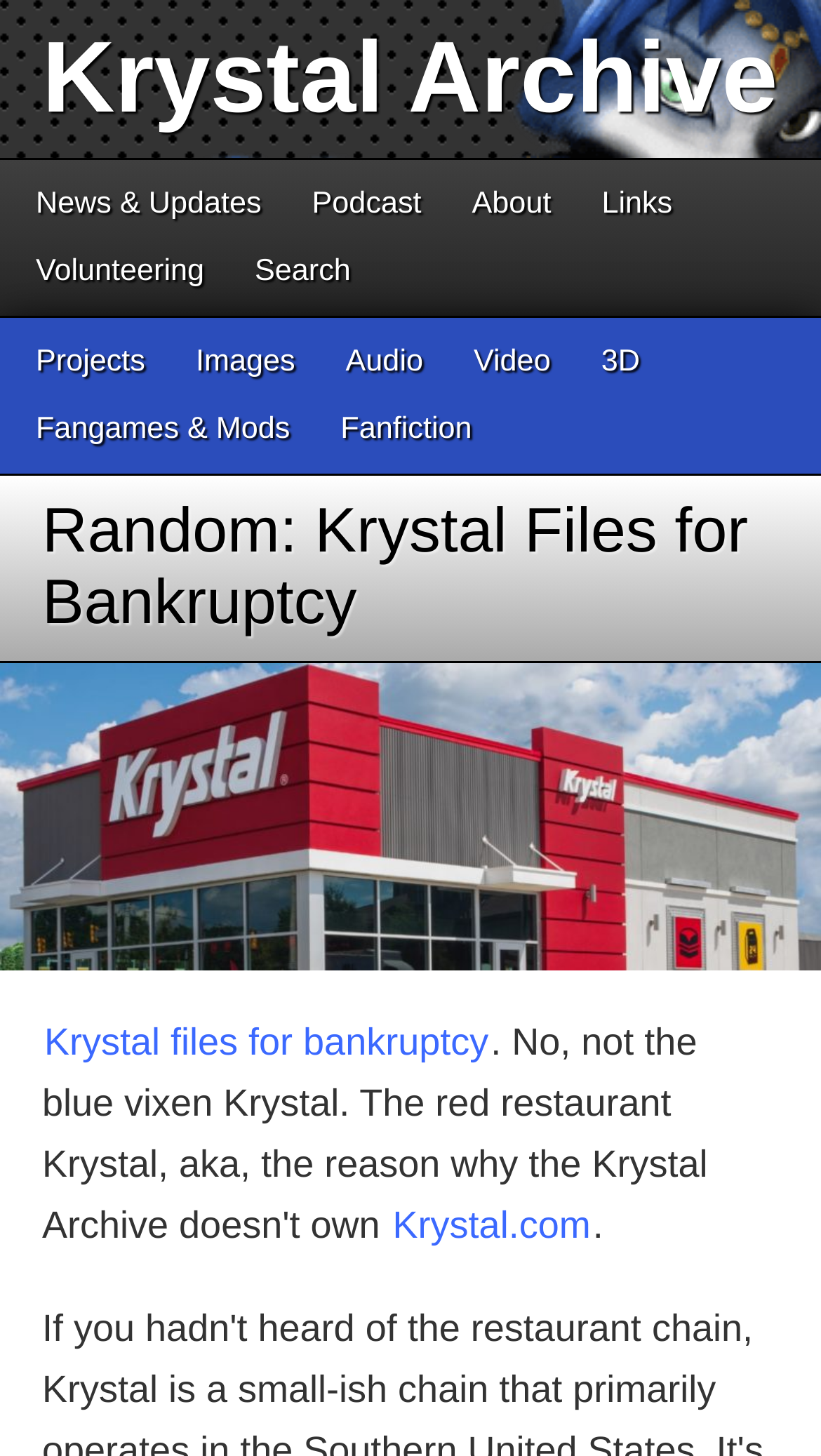Elaborate on the webpage's design and content in a detailed caption.

The webpage is about Krystal Archive, with a focus on the news article "Random: Krystal Files for Bankruptcy". At the top, there is a heading "Krystal Archive" with a link to the archive. Below it, there is a navigation menu with links to "News & Updates", "Podcast", "About", "Links", and other sections.

The main content of the page is the news article "Random: Krystal Files for Bankruptcy", which is a heading with a link to the article. Below the article title, there is a large section of content, likely the article itself, which takes up most of the page.

On the left side of the page, there are several links to different categories, including "Projects", "Images", "Audio", "Video", "3D", "Fangames & Mods", and "Fanfiction". These links are arranged vertically, with "Projects" at the top and "Fanfiction" at the bottom.

At the bottom of the page, there are two more links: "Krystal files for bankruptcy" and "Krystal.com". The "Krystal files for bankruptcy" link is located near the center of the page, while the "Krystal.com" link is located near the bottom right corner.